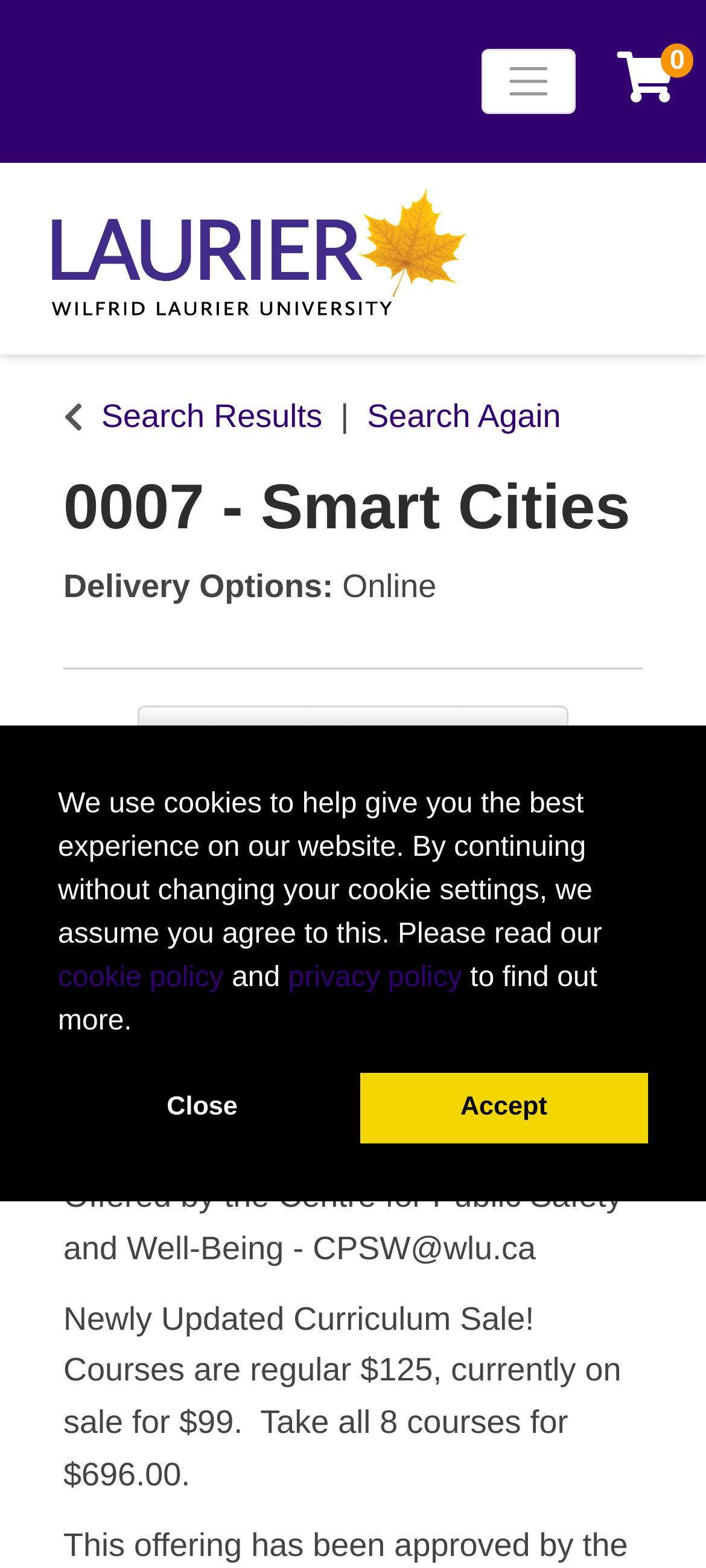Given the element description: "alt="Laurier"", predict the bounding box coordinates of the UI element it refers to, using four float numbers between 0 and 1, i.e., [left, top, right, bottom].

[0.038, 0.116, 0.751, 0.214]